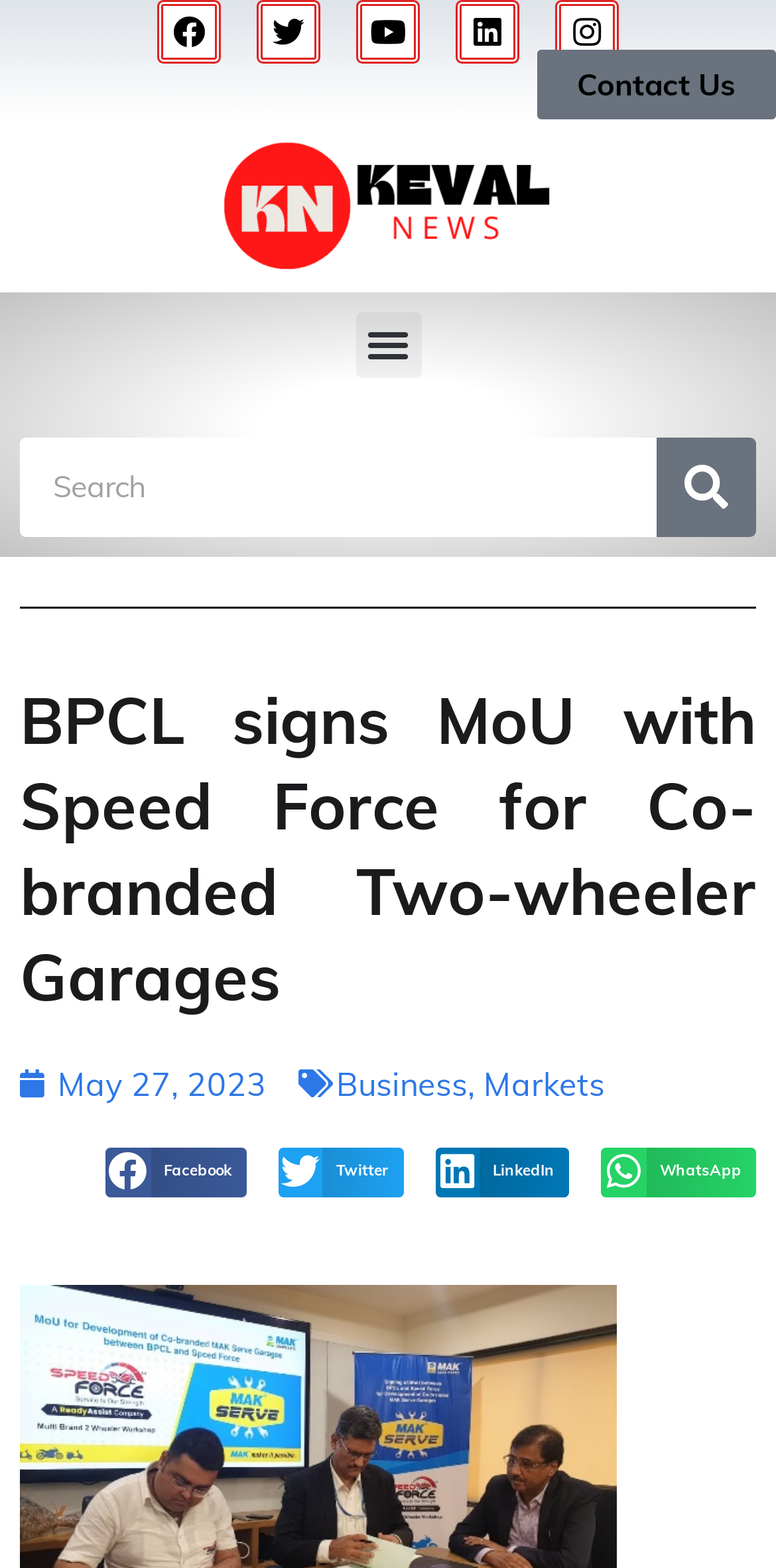How can users share the article?
From the screenshot, supply a one-word or short-phrase answer.

On social media